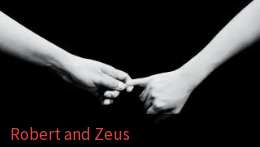Provide a thorough description of what you see in the image.

The image titled "Robert and Zeus" features two hands almost touching, set against a stark black background. The visual focus on the hands, one reaching out while the other reciprocates, evokes themes of connection, companionship, and possibly an emotional bond. This artistic portrayal suggests a moment of intimacy or a significant gesture, hinting at a deeper narrative surrounding the characters of Robert and Zeus. The minimalistic approach emphasizes the hands' delicate interaction, prompting viewers to reflect on the relationships and emotions tied to these figures.